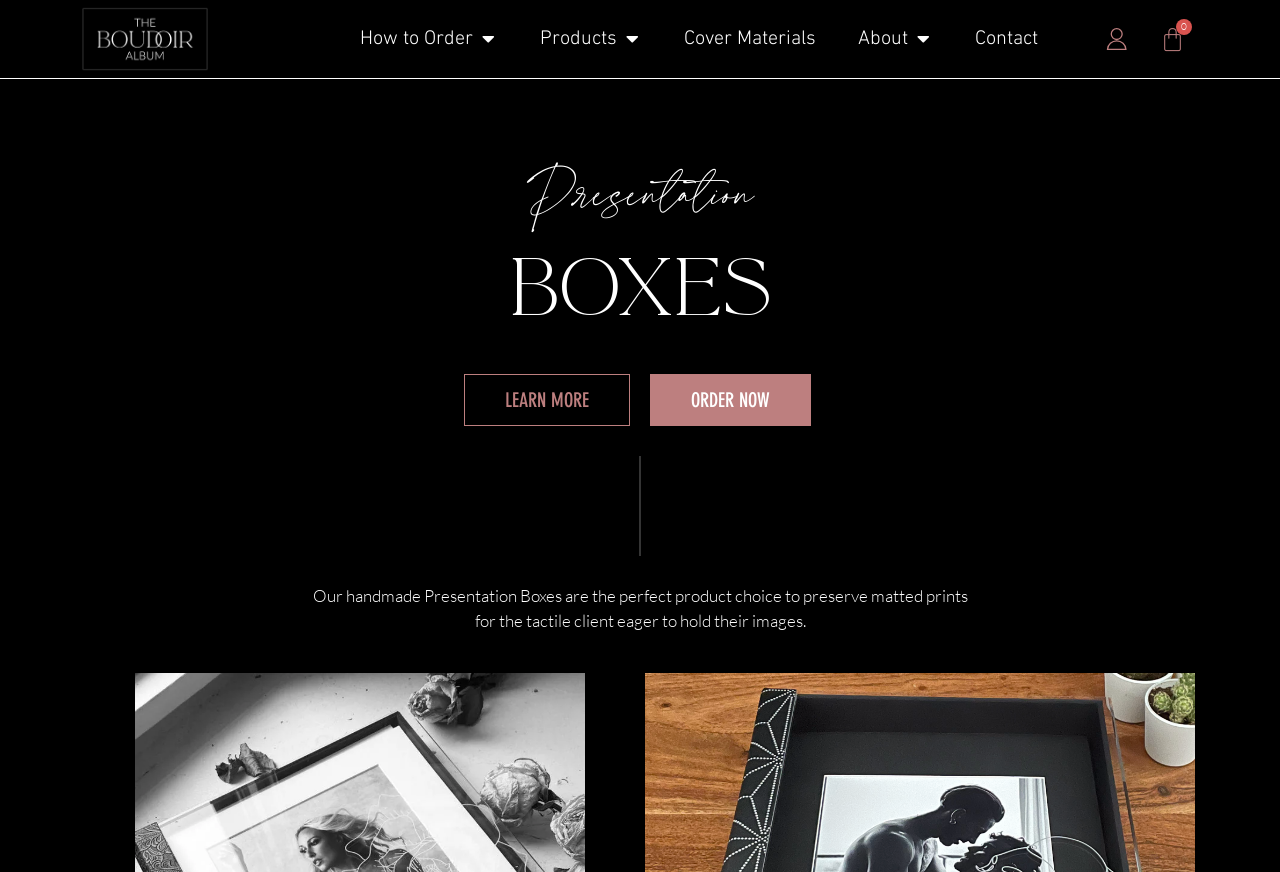Predict the bounding box coordinates of the area that should be clicked to accomplish the following instruction: "Open the How to Order page". The bounding box coordinates should consist of four float numbers between 0 and 1, i.e., [left, top, right, bottom].

[0.281, 0.027, 0.37, 0.062]